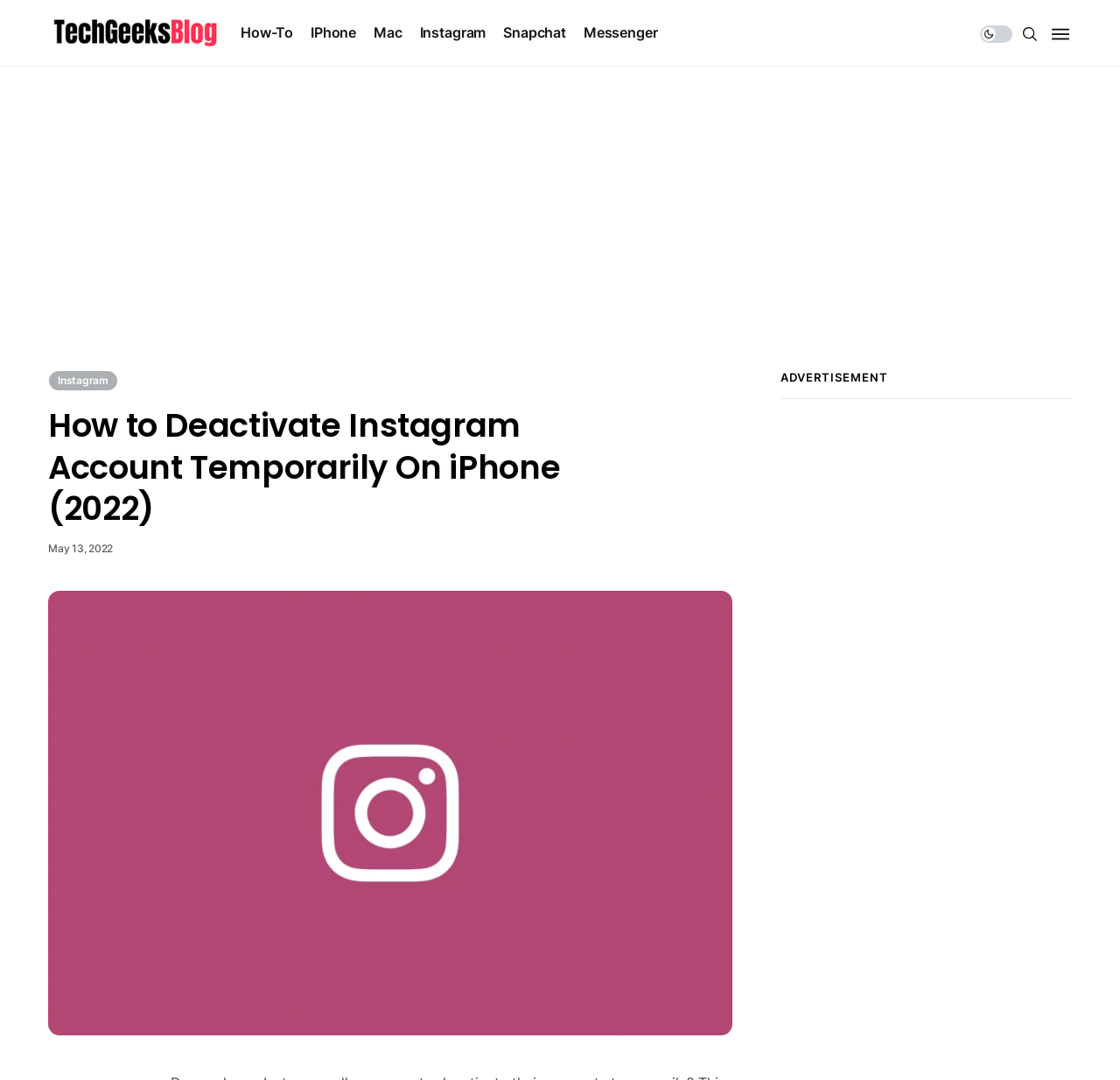Please identify the bounding box coordinates of the element that needs to be clicked to execute the following command: "Click on the 'A place for Tech Geeks' link". Provide the bounding box using four float numbers between 0 and 1, formatted as [left, top, right, bottom].

[0.043, 0.004, 0.199, 0.057]